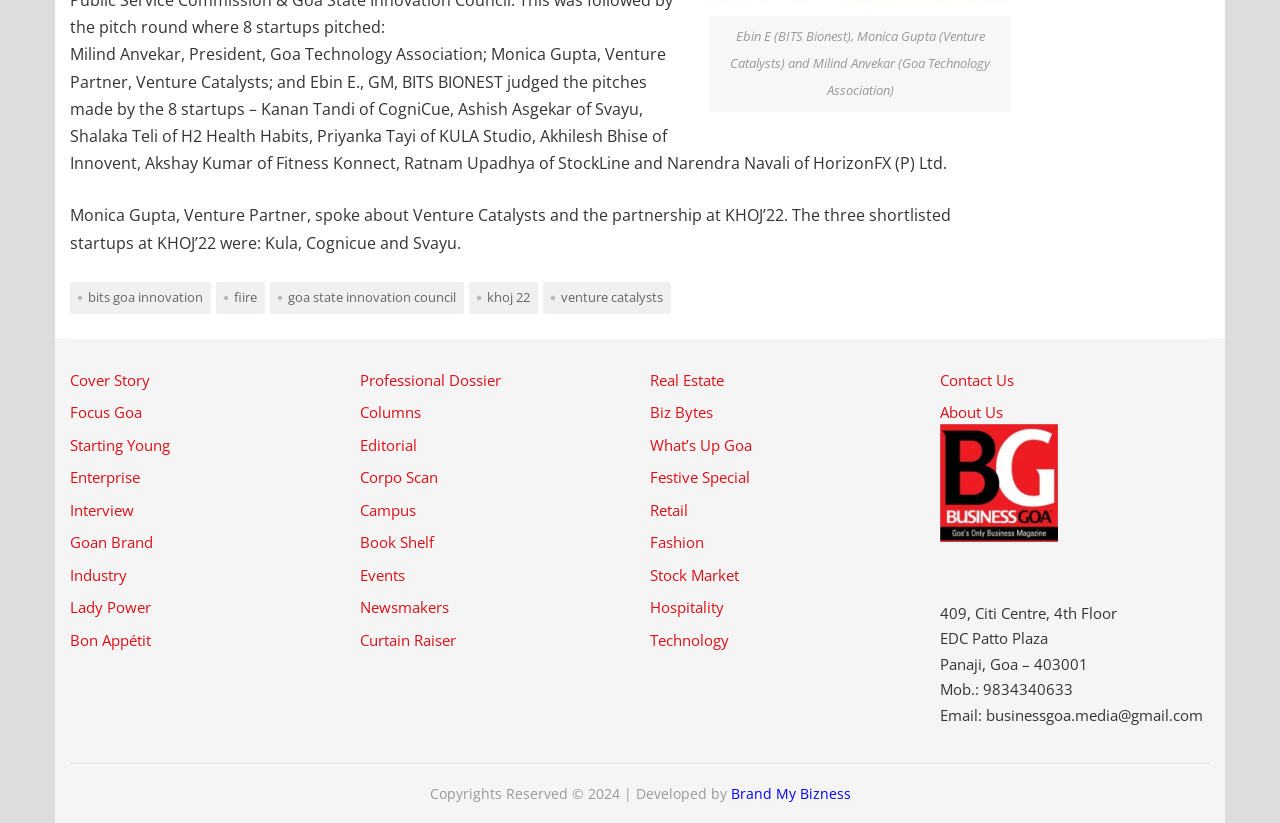Please identify the bounding box coordinates for the region that you need to click to follow this instruction: "Contact Business Goa through email".

[0.734, 0.856, 0.94, 0.881]